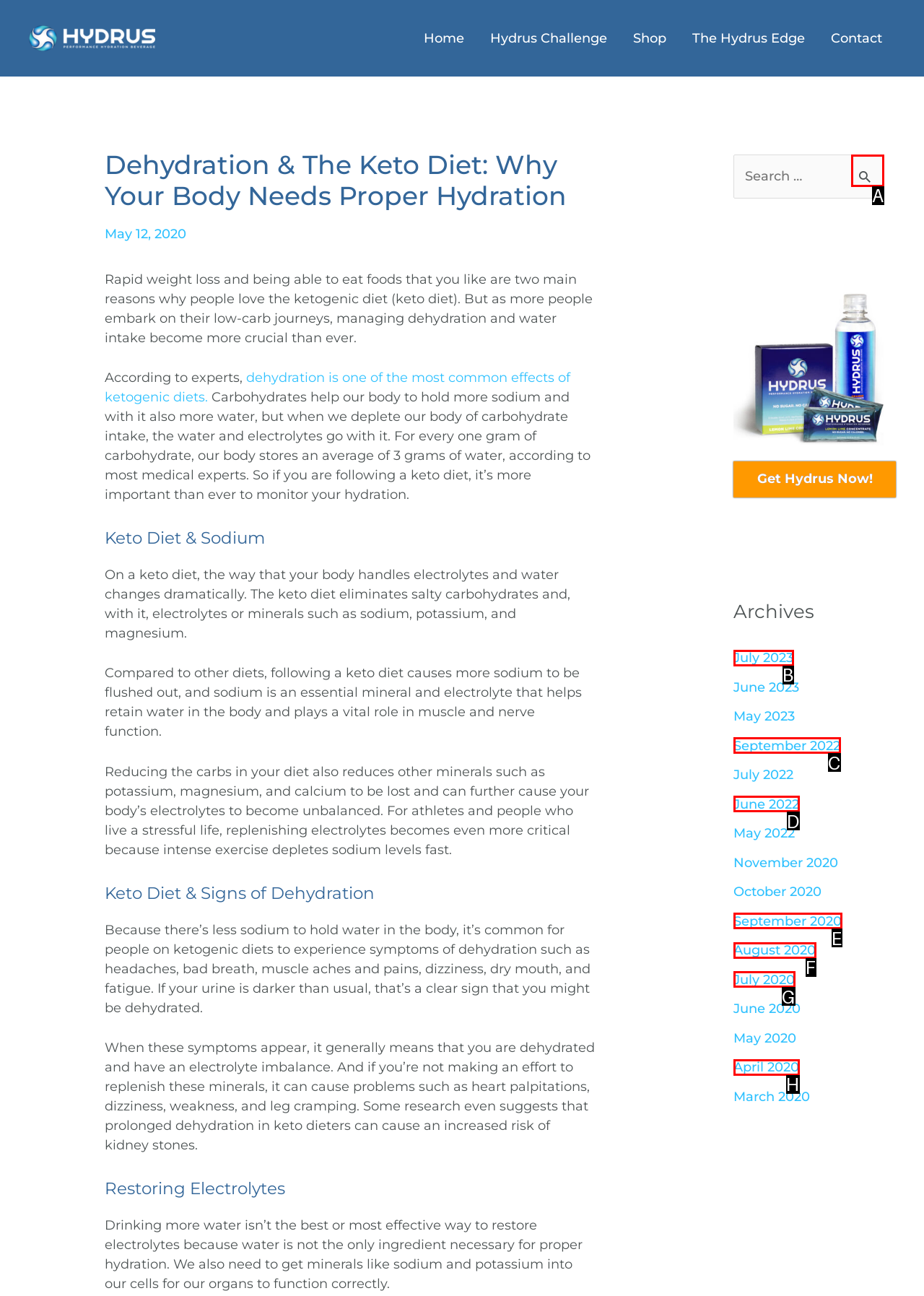Based on the given description: June 2022, identify the correct option and provide the corresponding letter from the given choices directly.

D